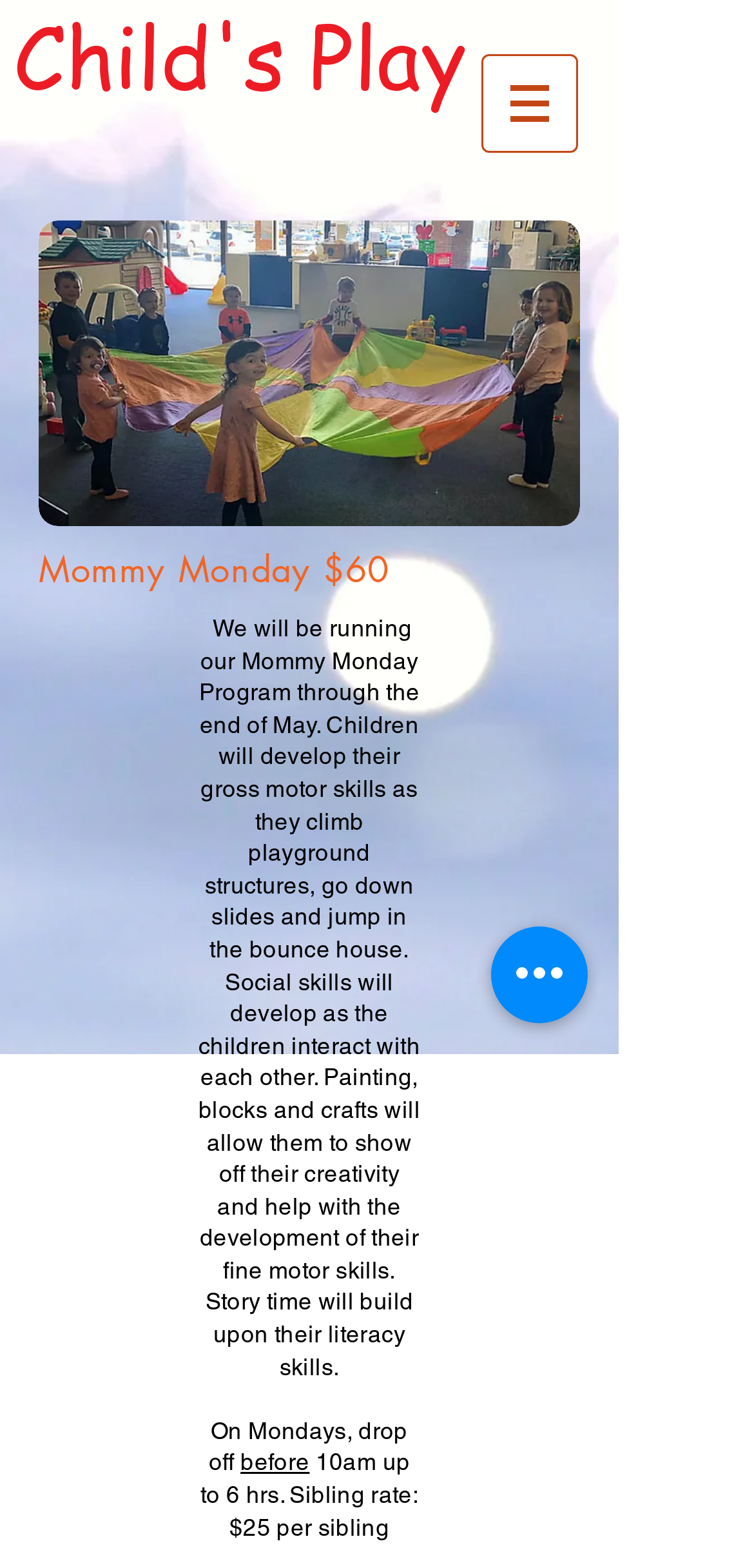What activities are included in the program?
Please analyze the image and answer the question with as much detail as possible.

The activities included in the program are mentioned in the text 'Children will develop their gross motor skills as they climb playground structures, go down slides and jump in the bounce house. Social skills will develop as the children interact with each other. Painting, blocks and crafts will allow them to show off their creativity and help with the development of their fine motor skills. Story time will build upon their literacy skills.' which is located at the middle of the webpage, indicating that the program includes activities such as climbing, painting, blocks, crafts, and story time.